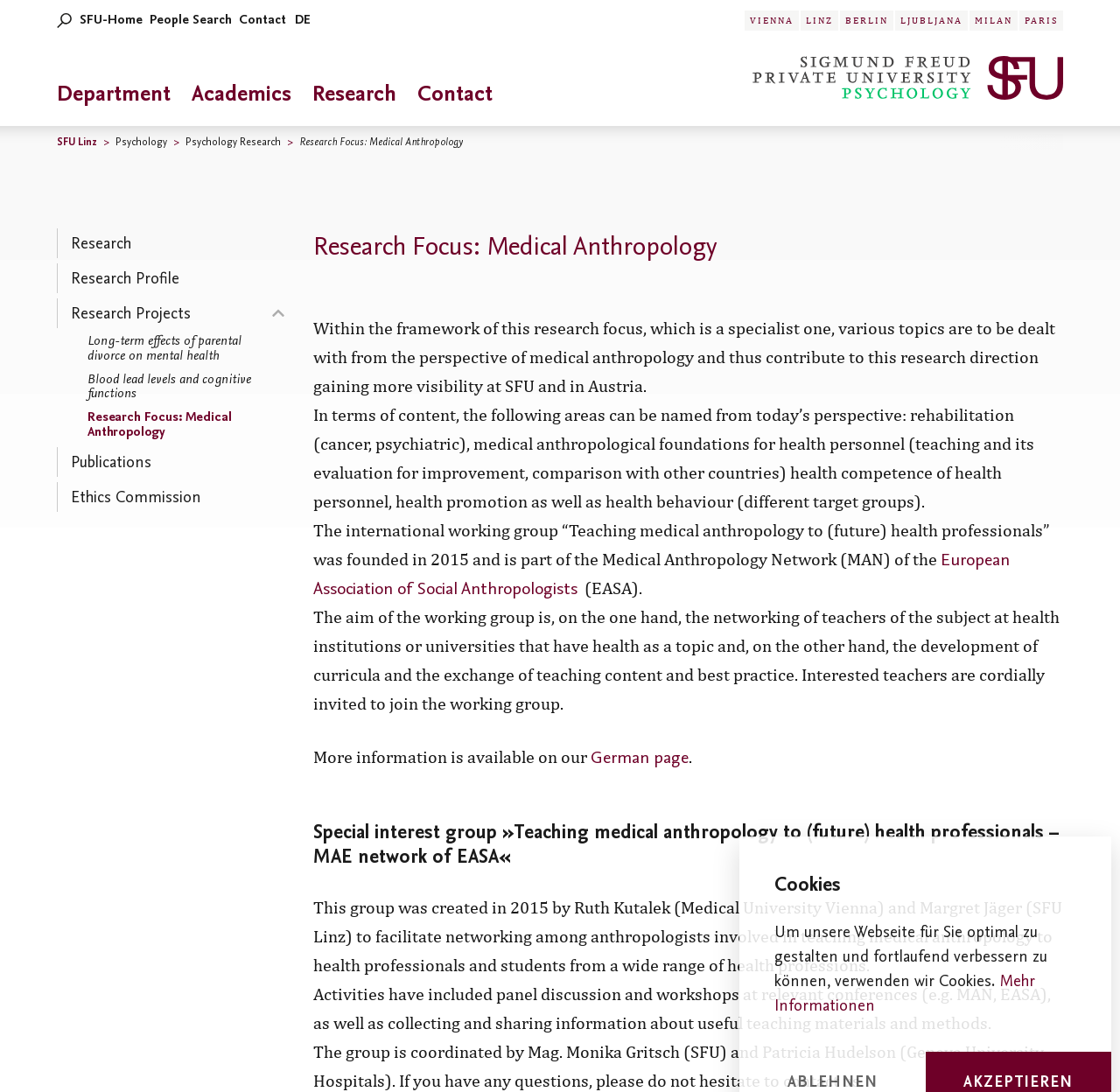With reference to the image, please provide a detailed answer to the following question: What is the name of the international working group founded in 2015?

The international working group was founded in 2015 and is part of the Medical Anthropology Network (MAN) of the European Association of Social Anthropologists (EASA). The name of the working group is 'Teaching medical anthropology to (future) health professionals'.